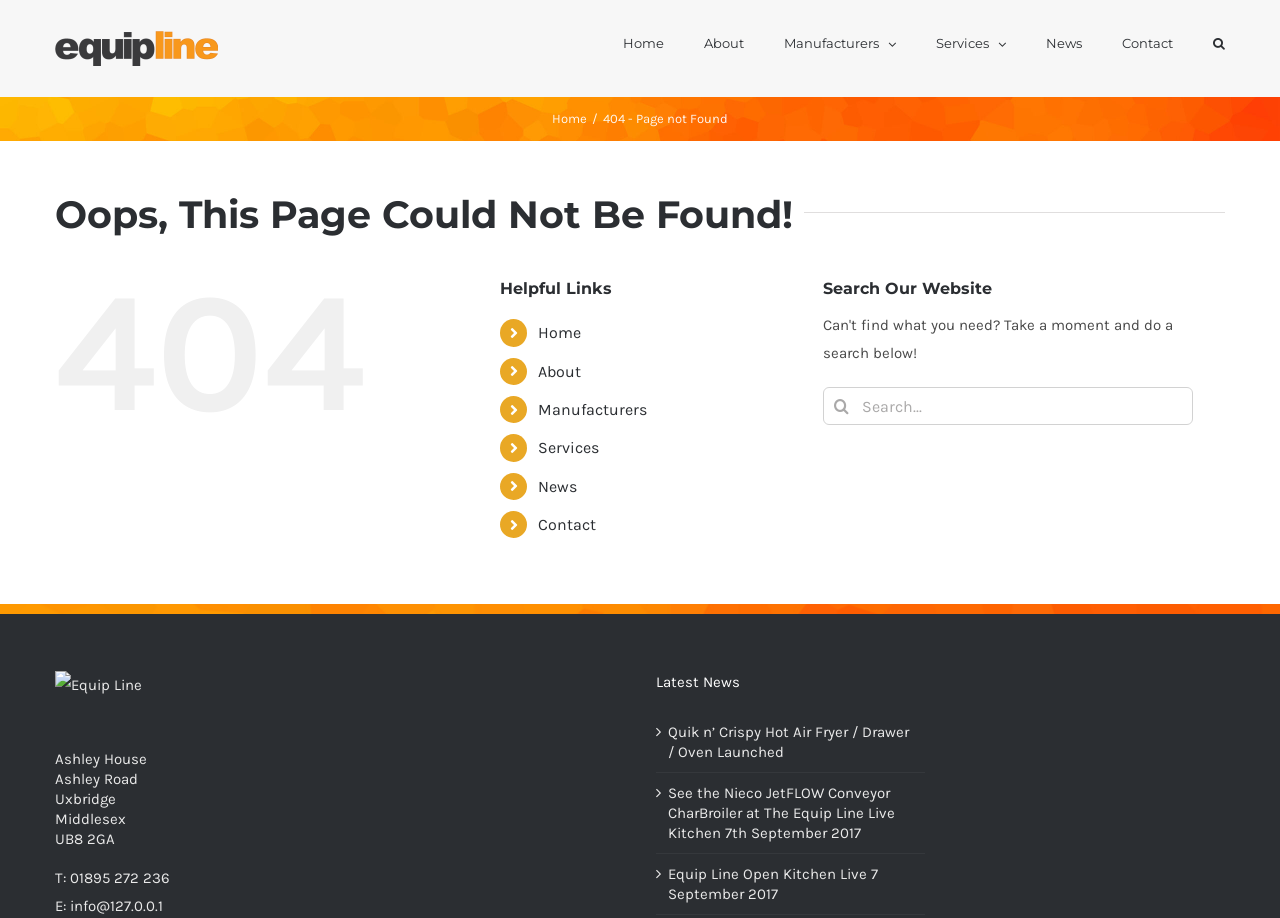Please examine the image and provide a detailed answer to the question: What is the title of the news section?

The title of the news section is located at the bottom middle of the page, and it is a heading that says 'Latest News'.